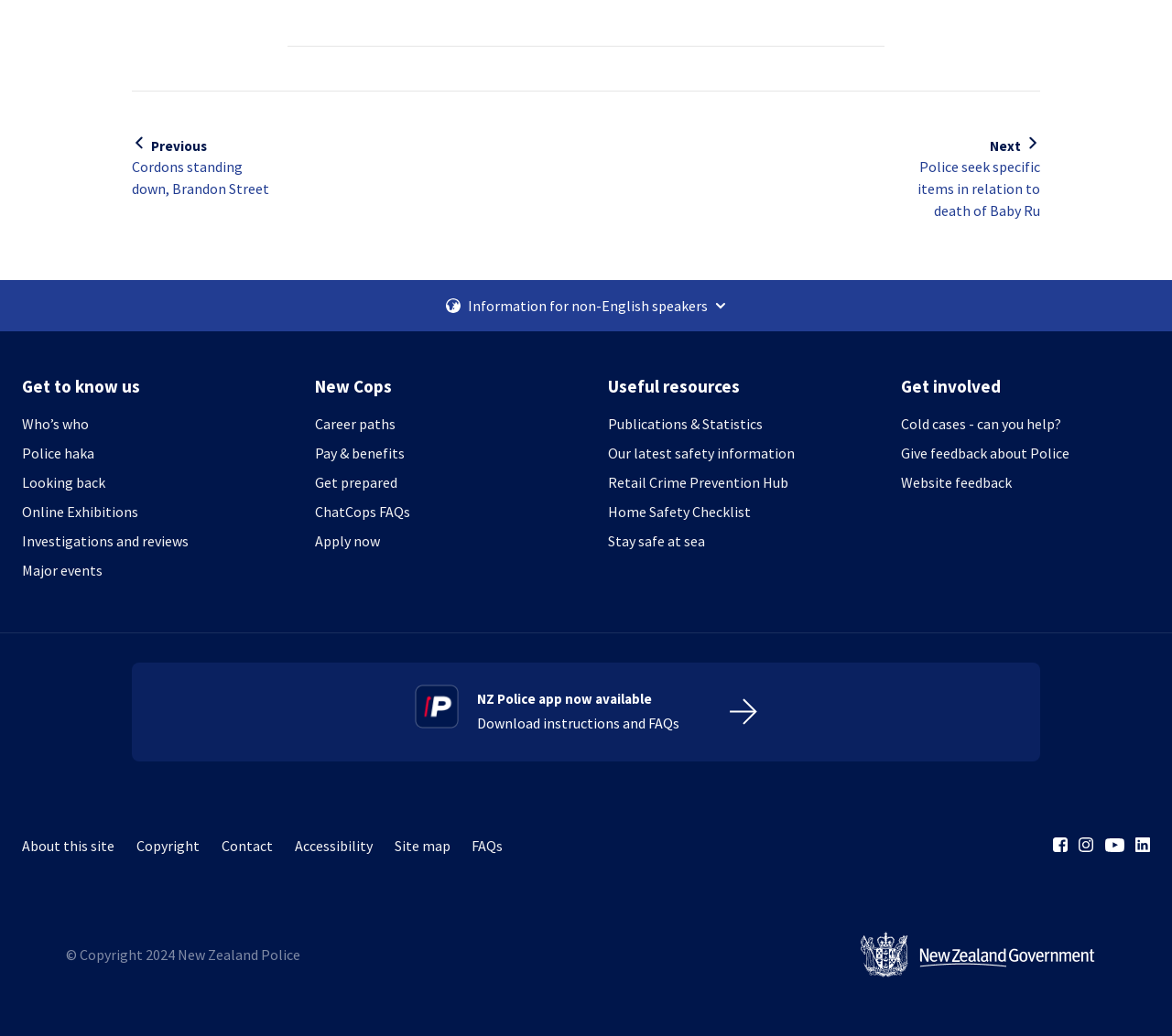Please specify the bounding box coordinates of the area that should be clicked to accomplish the following instruction: "Click the 'Get to know us' button". The coordinates should consist of four float numbers between 0 and 1, i.e., [left, top, right, bottom].

[0.0, 0.348, 0.25, 0.398]